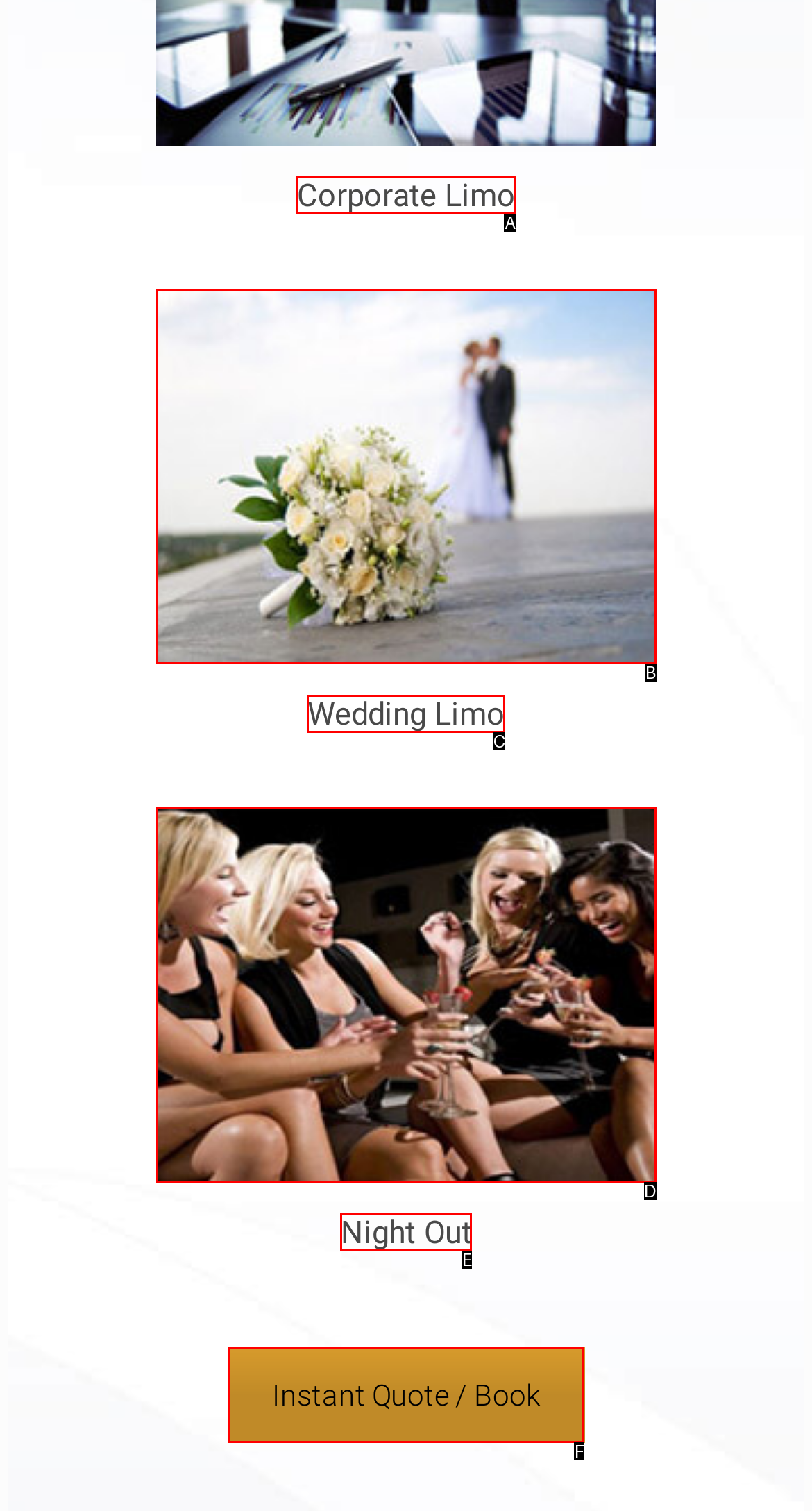From the given choices, determine which HTML element matches the description: alt="spring-tx-wedding-limo". Reply with the appropriate letter.

B